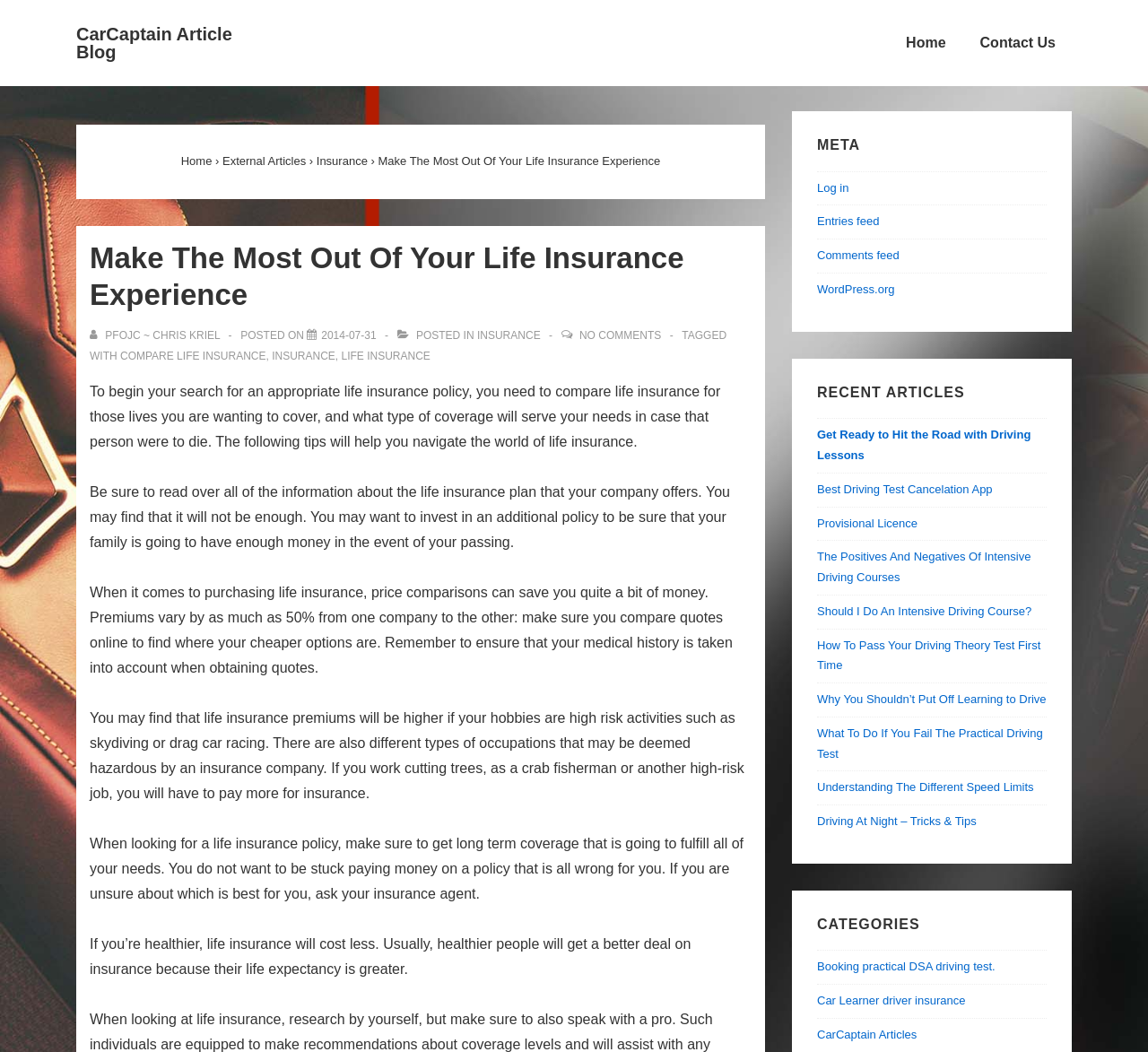Determine the title of the webpage and give its text content.

Make The Most Out Of Your Life Insurance Experience